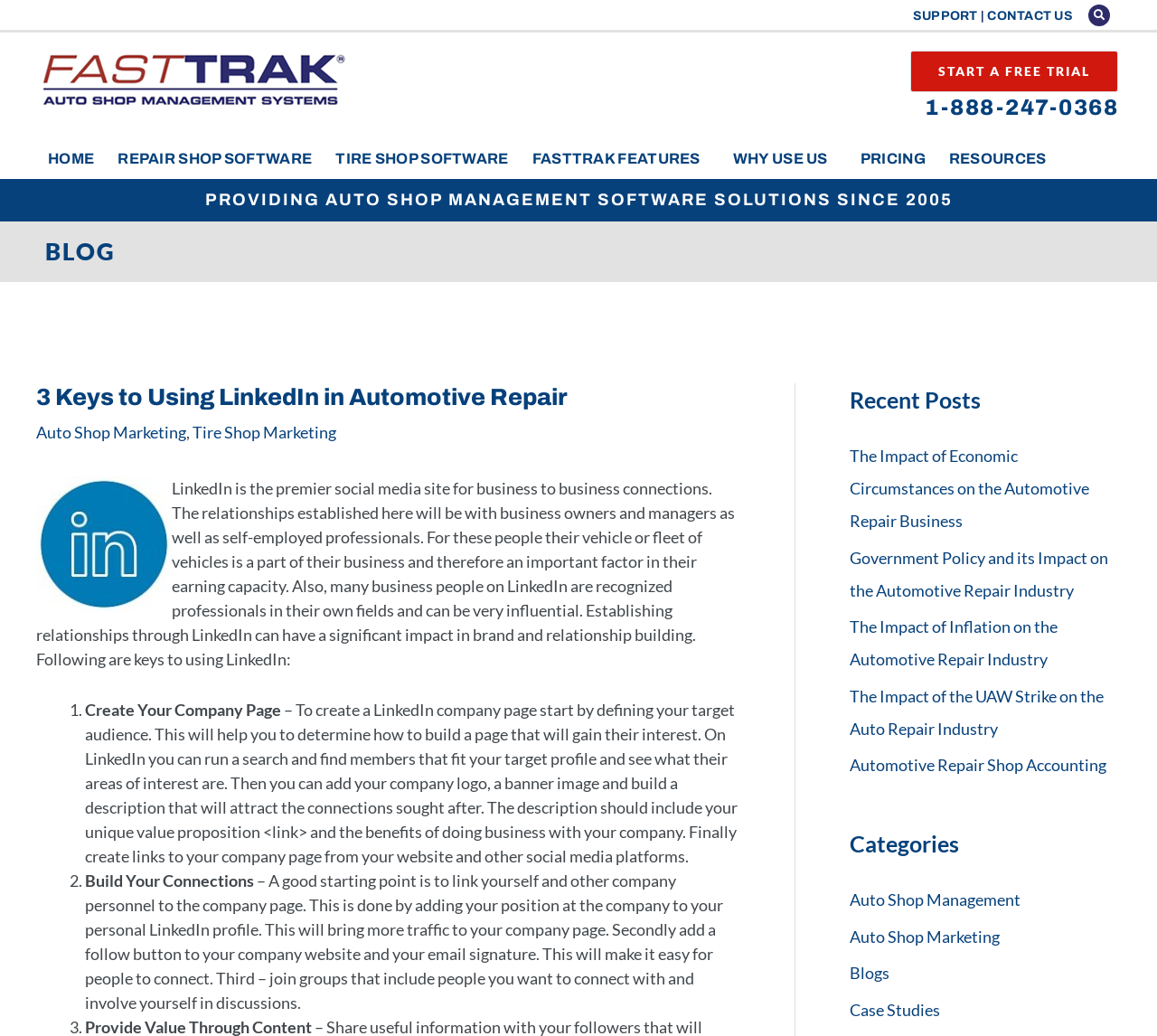Using details from the image, please answer the following question comprehensively:
What is the first step to create a LinkedIn company page?

I found the information by reading the static text element at coordinates [0.073, 0.675, 0.637, 0.836]. The text explains the process of creating a LinkedIn company page, and the first step is to define the target audience.